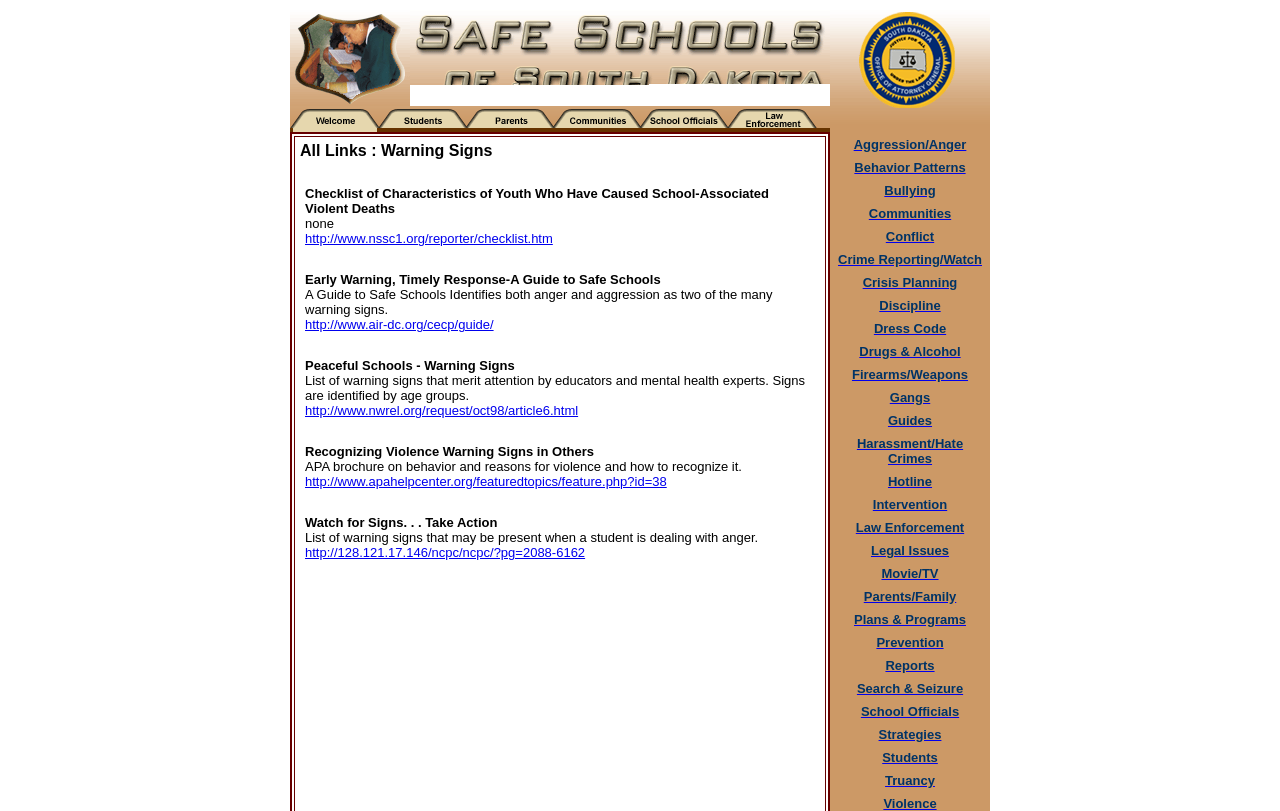How many rows are in the table? Examine the screenshot and reply using just one word or a brief phrase.

5